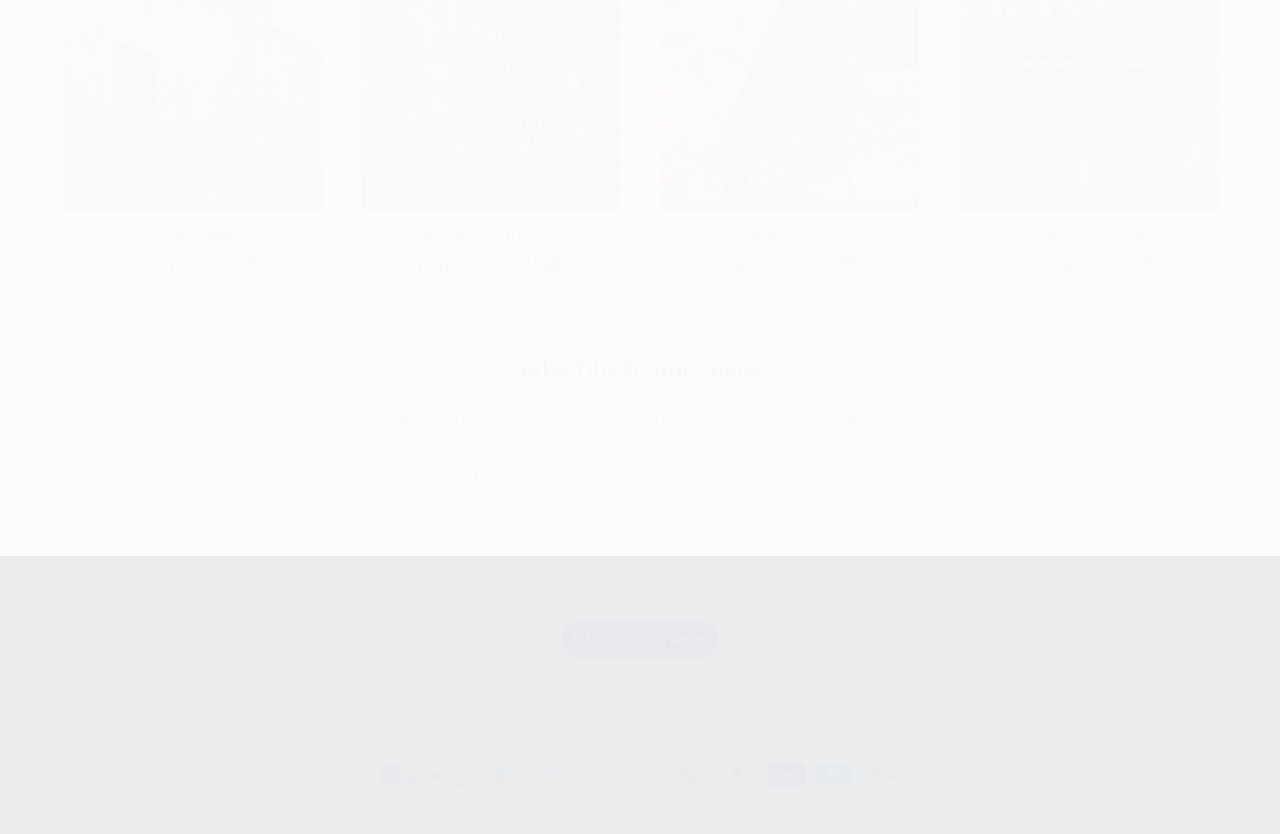Given the element description, predict the bounding box coordinates in the format (top-left x, top-left y, bottom-right x, bottom-right y), using floating point numbers between 0 and 1: parent_node: Email aria-label="Subscribe" name="commit"

[0.611, 0.546, 0.647, 0.605]